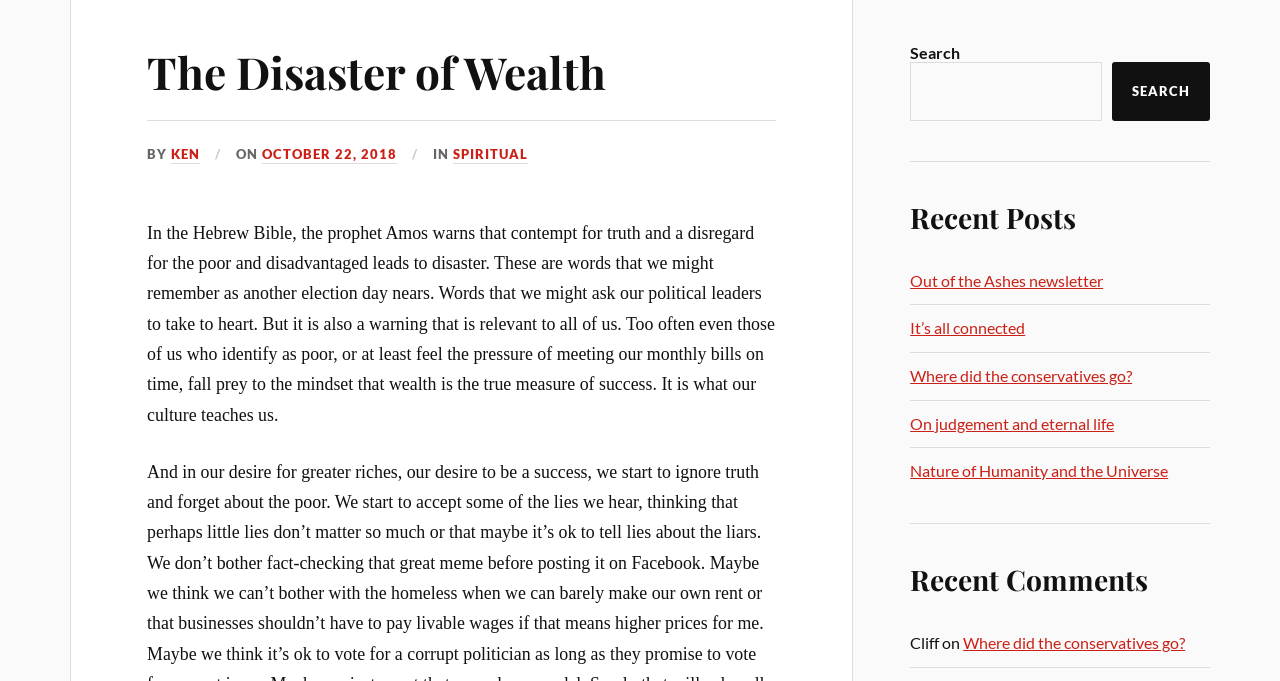For the following element description, predict the bounding box coordinates in the format (top-left x, top-left y, bottom-right x, bottom-right y). All values should be floating point numbers between 0 and 1. Description: parent_node: SEARCH name="s"

[0.711, 0.091, 0.861, 0.177]